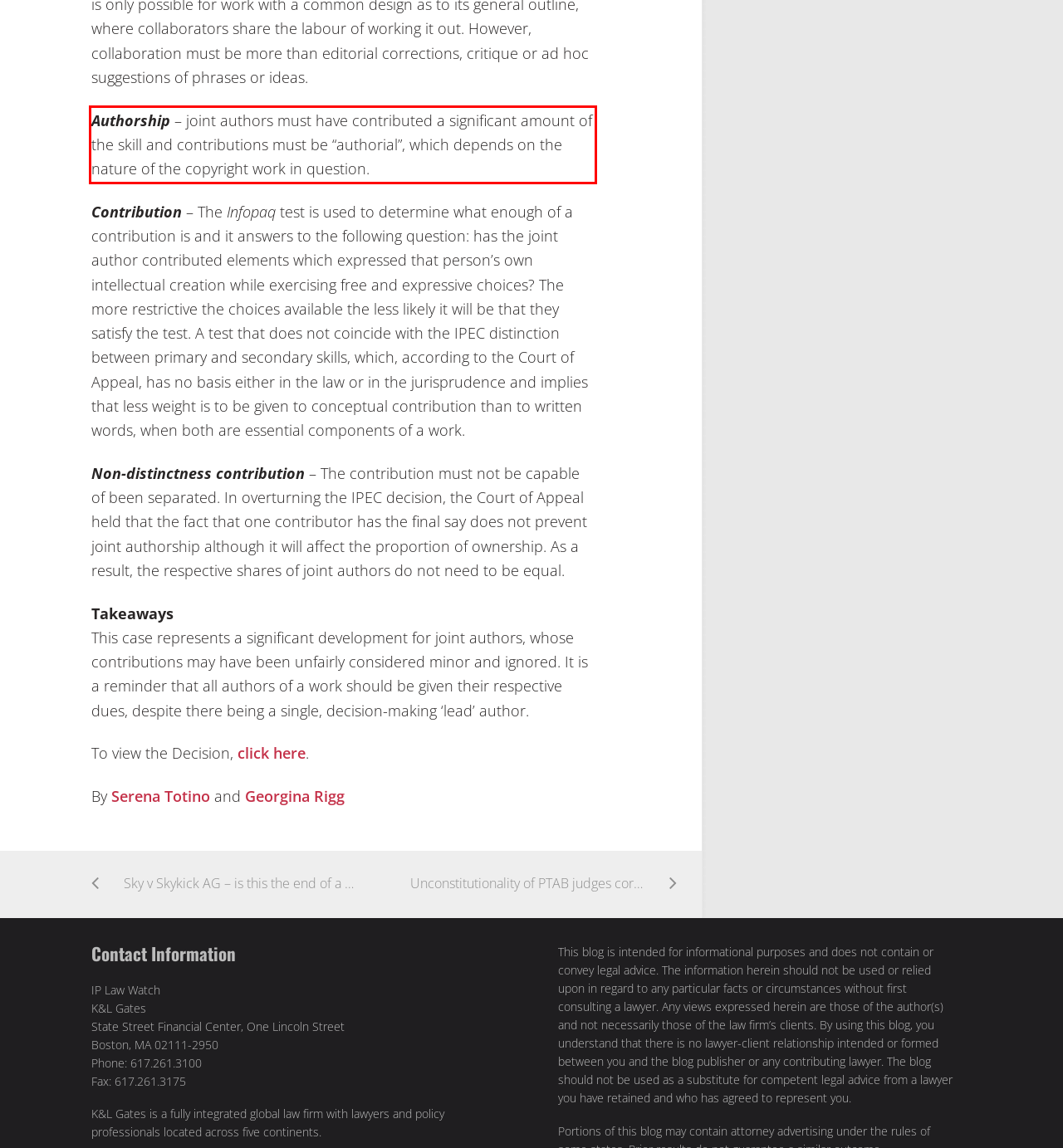In the screenshot of the webpage, find the red bounding box and perform OCR to obtain the text content restricted within this red bounding box.

Authorship – joint authors must have contributed a significant amount of the skill and contributions must be “authorial”, which depends on the nature of the copyright work in question.